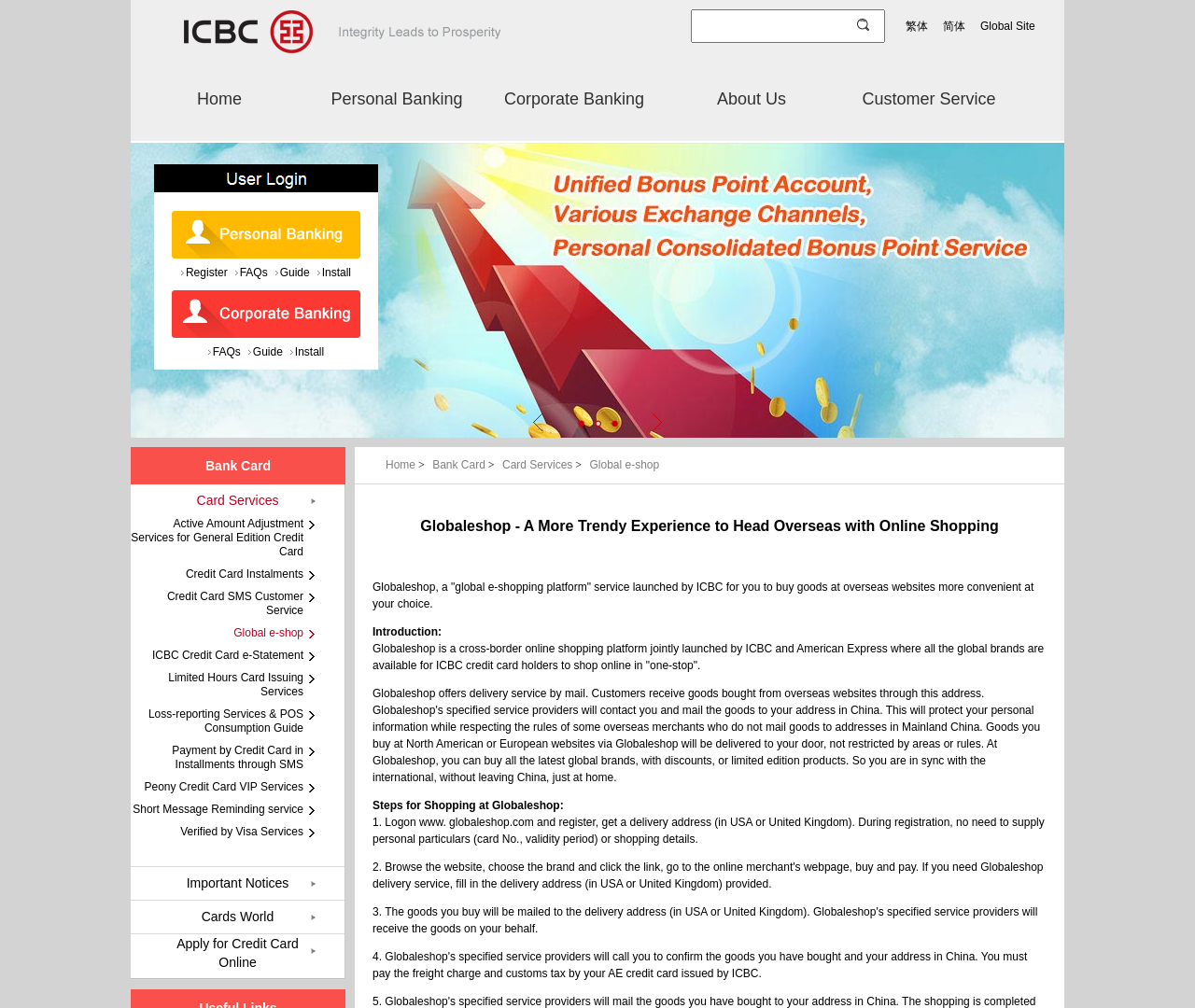Offer a comprehensive description of the webpage’s content and structure.

The webpage is a banking website, specifically the Globaleshop section of ICBC China. At the top right corner, there are three language options: Traditional Chinese, Simplified Chinese, and Global Site. Below these options, there is a logo image and a search textbox.

The main navigation menu is located at the top center of the page, with links to Home, Personal Banking, Corporate Banking, About Us, and Customer Service. 

On the left side of the page, there is a section with a heading "Bank Card" and a subheading "Card Services". Below this, there are several links to various credit card services, including Active Amount Adjustment Services, Credit Card Instalments, and Global e-shop.

In the center of the page, there is a large image with a caption "Personal Consolidated Bonus Point Service". Below this image, there are three buttons.

The main content area is divided into two sections. The left section has a breadcrumb navigation trail showing the current location as "Home > Bank Card > Card Services > Global e-shop". Below this, there is a table with a heading "Globaleshop - A More Trendy Experience to Head Overseas with Online Shopping". The right section has several links to credit card-related services, including ICBC Credit Card e-Statement, Limited Hours Card Issuing Services, and Verified by Visa Services.

At the bottom of the page, there are three sections with headings "Important Notices", "Cards World", and "Apply for Credit Card Online".